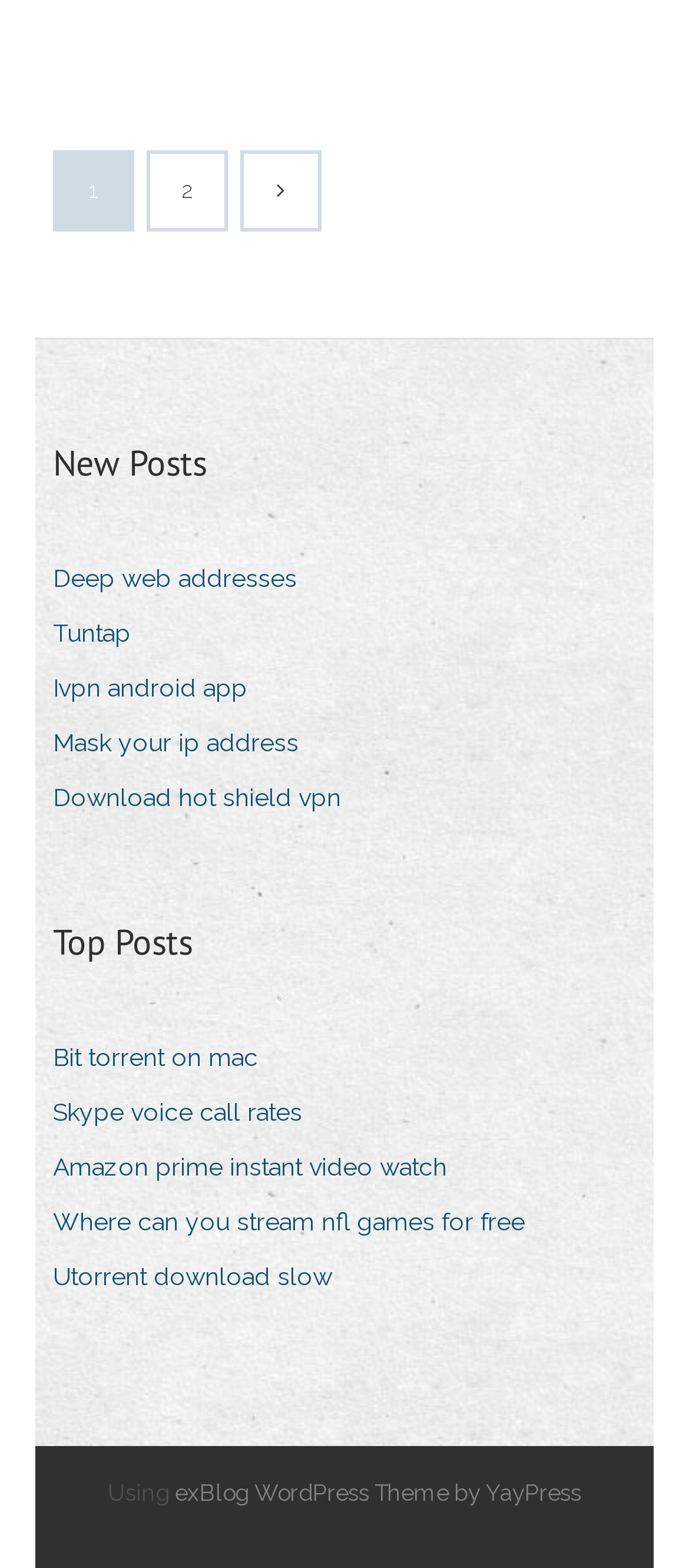Please indicate the bounding box coordinates of the element's region to be clicked to achieve the instruction: "Check 'Bit torrent on mac'". Provide the coordinates as four float numbers between 0 and 1, i.e., [left, top, right, bottom].

[0.077, 0.659, 0.413, 0.69]